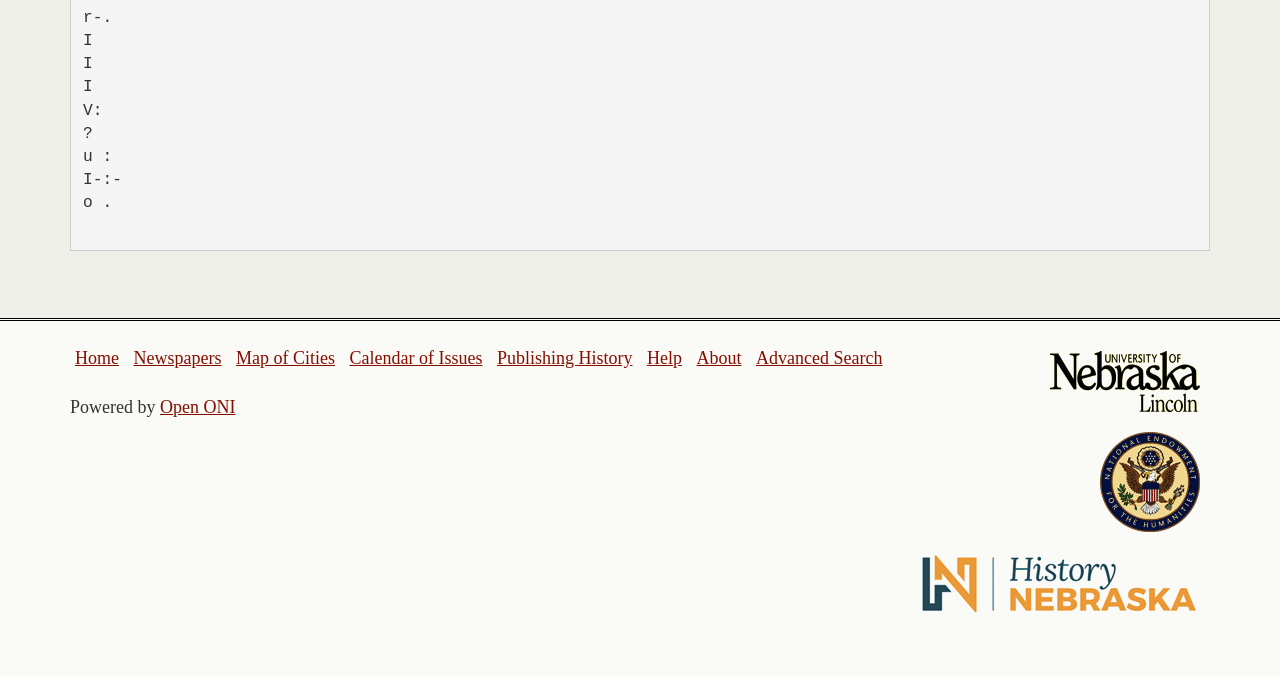Given the element description DeFi, predict the bounding box coordinates for the UI element in the webpage screenshot. The format should be (top-left x, top-left y, bottom-right x, bottom-right y), and the values should be between 0 and 1.

None